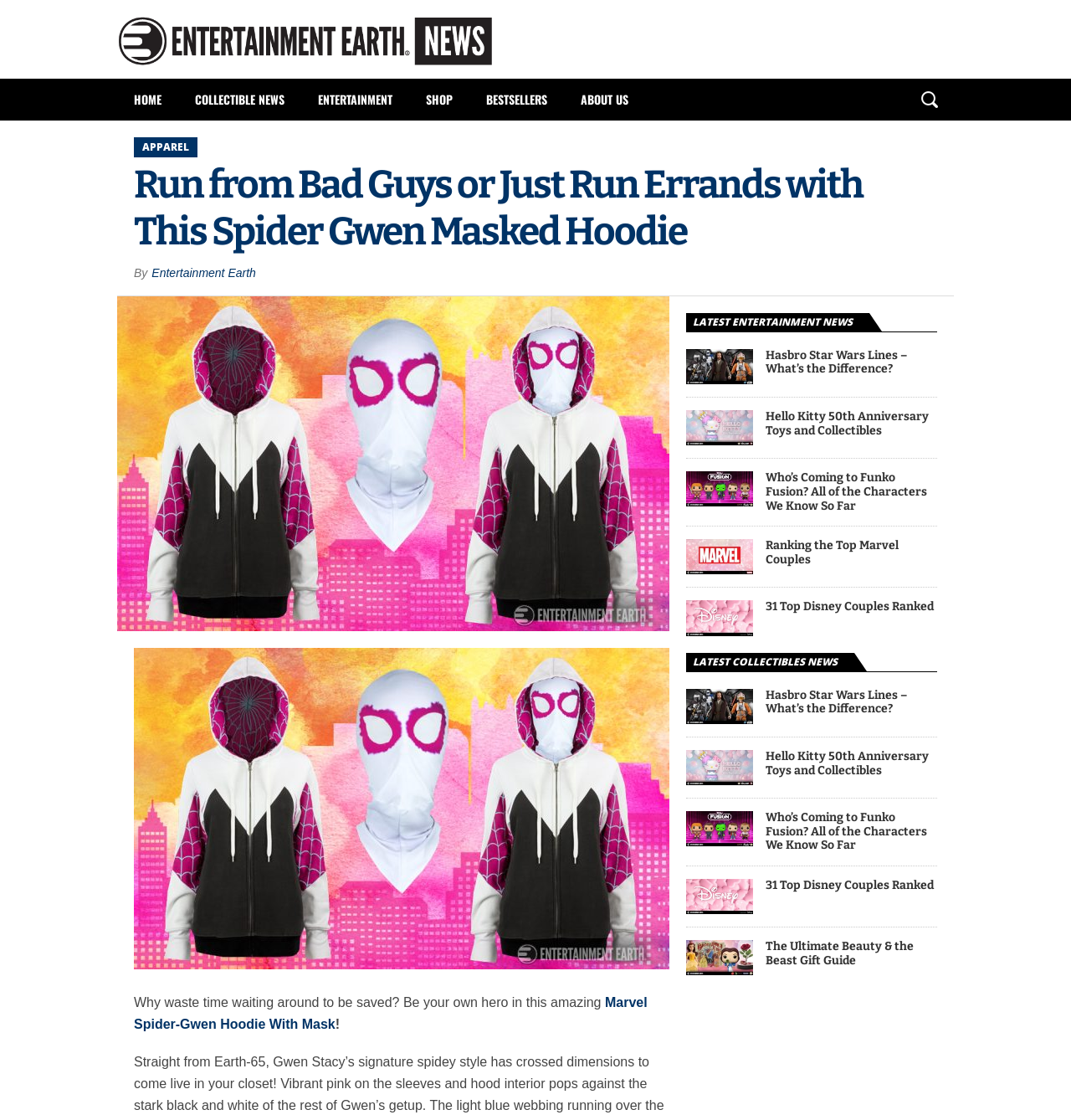Highlight the bounding box coordinates of the element you need to click to perform the following instruction: "Click on the 'Hasbro Star Wars Lines – What’s the Difference?' article."

[0.641, 0.332, 0.703, 0.345]